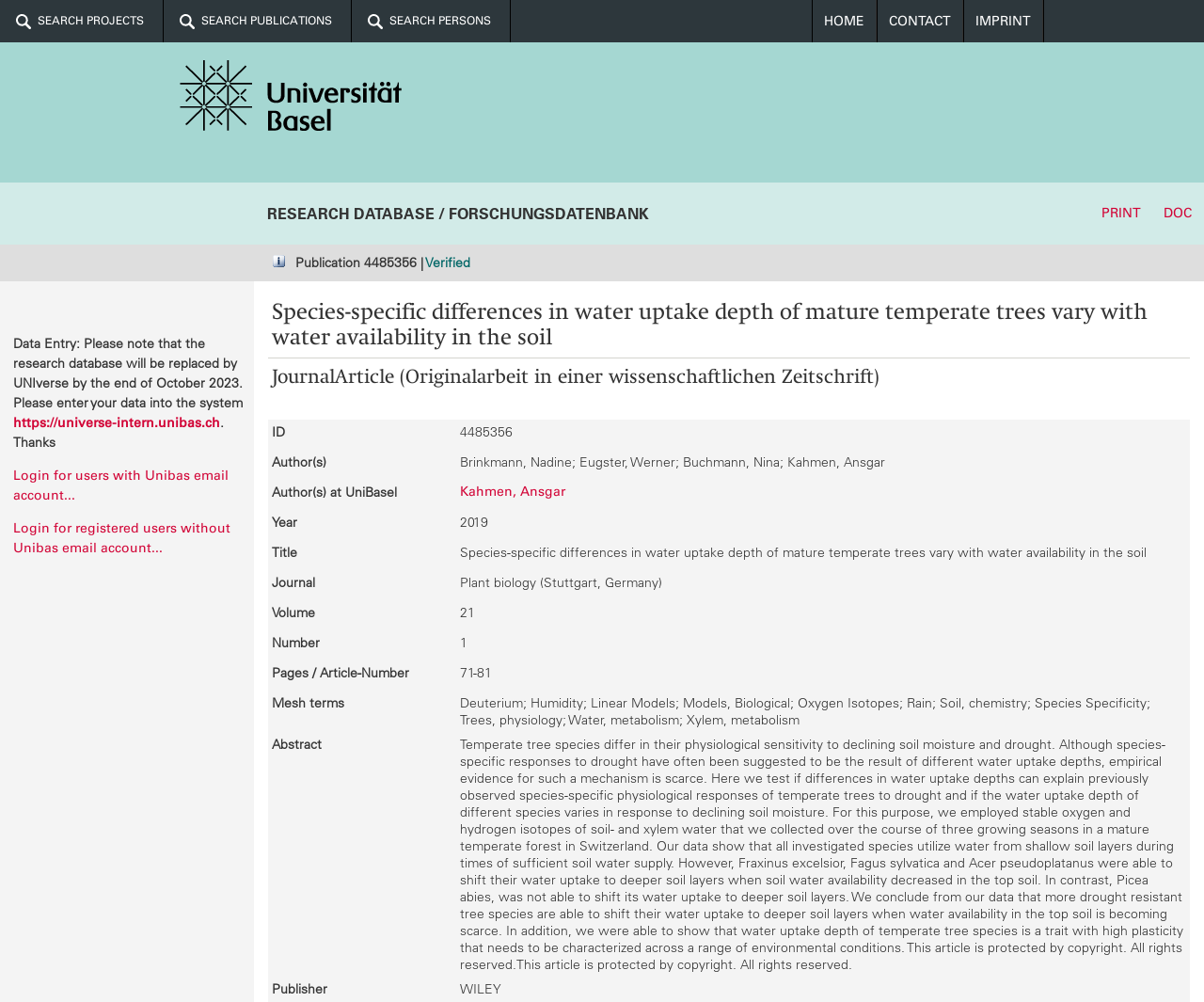Ascertain the bounding box coordinates for the UI element detailed here: "DOC". The coordinates should be provided as [left, top, right, bottom] with each value being a float between 0 and 1.

[0.948, 0.205, 0.99, 0.221]